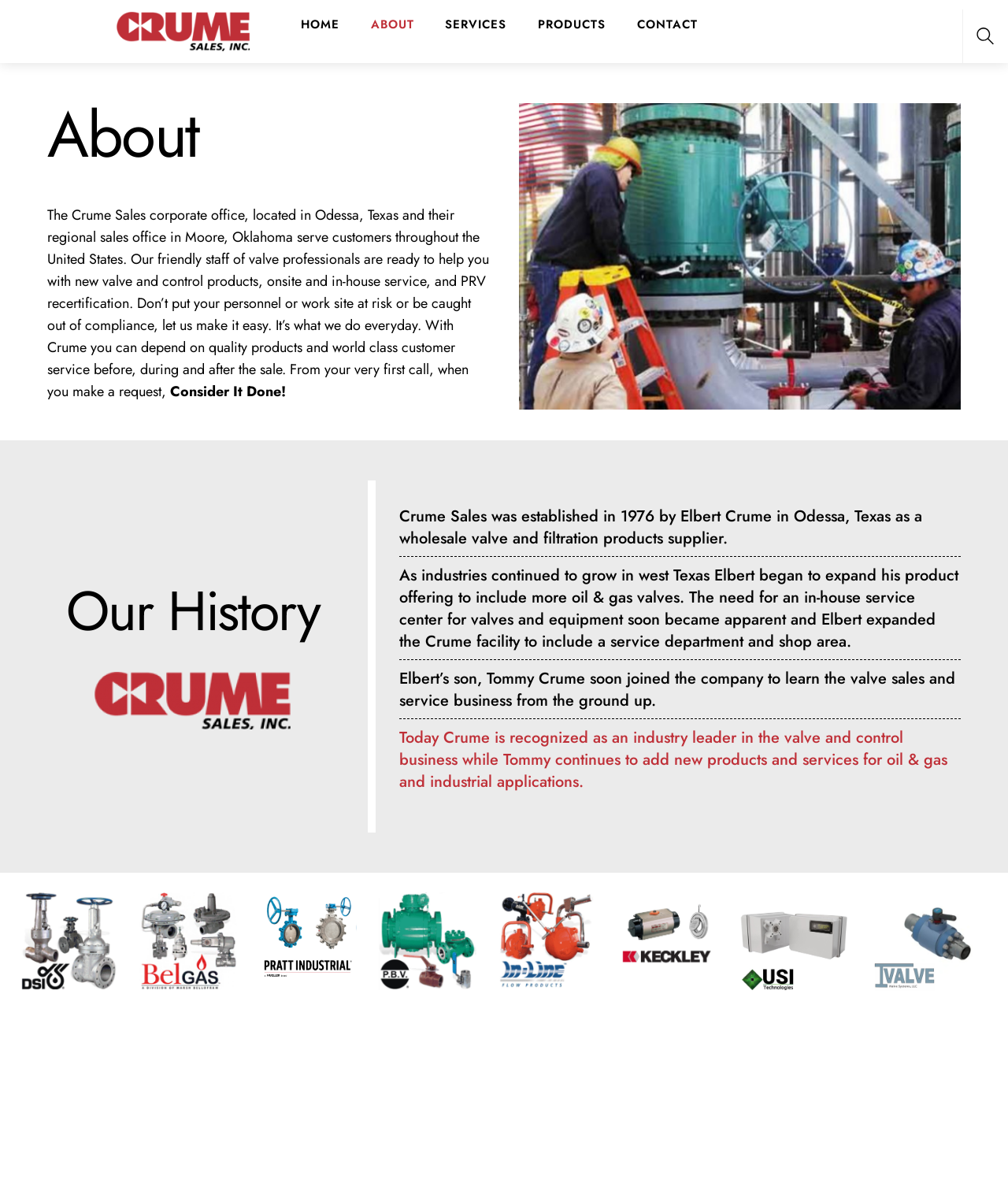Please identify the bounding box coordinates of the area that needs to be clicked to fulfill the following instruction: "Click on the 'MUSIC' link."

None